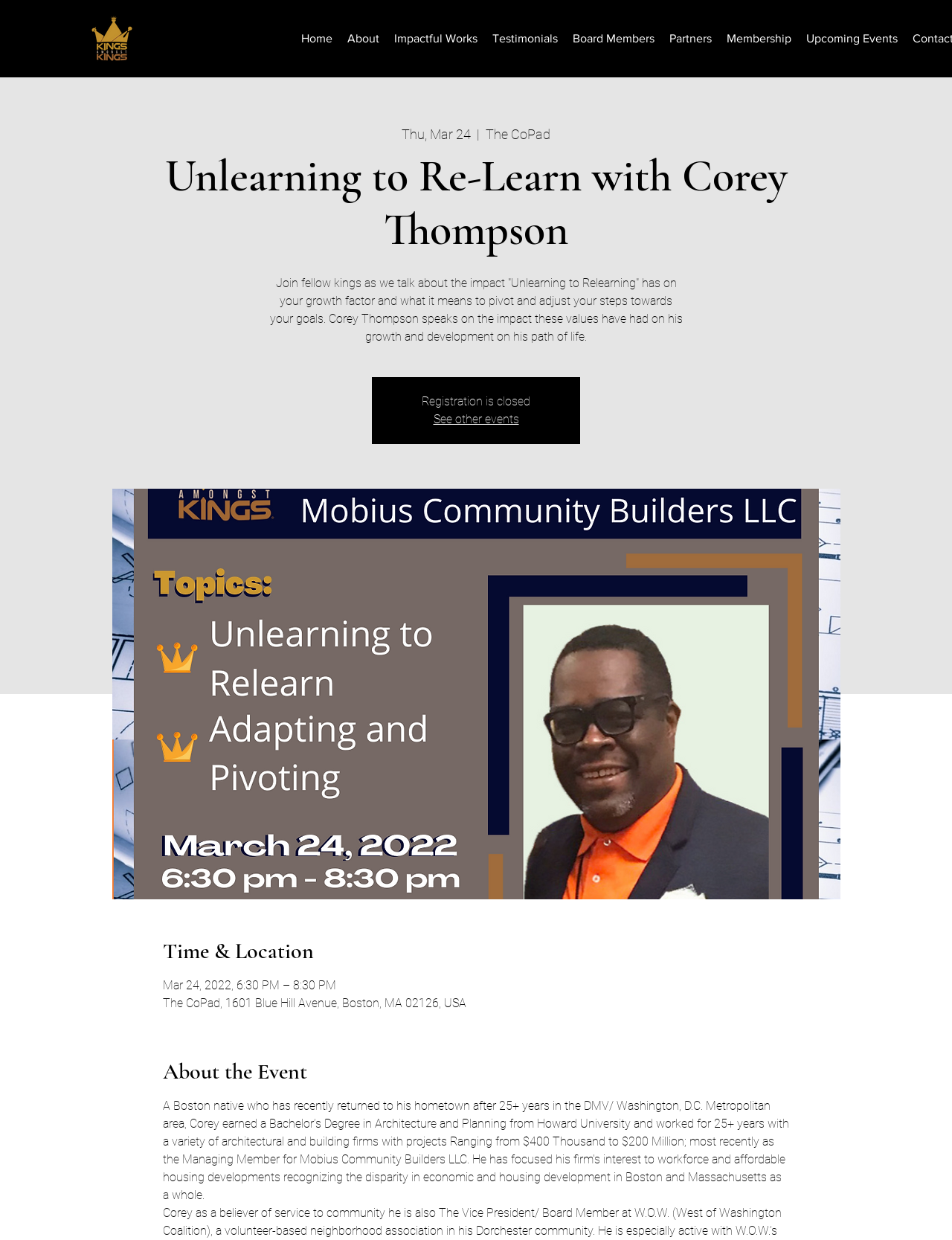Locate the bounding box coordinates of the element that should be clicked to execute the following instruction: "See other events".

[0.455, 0.333, 0.545, 0.344]